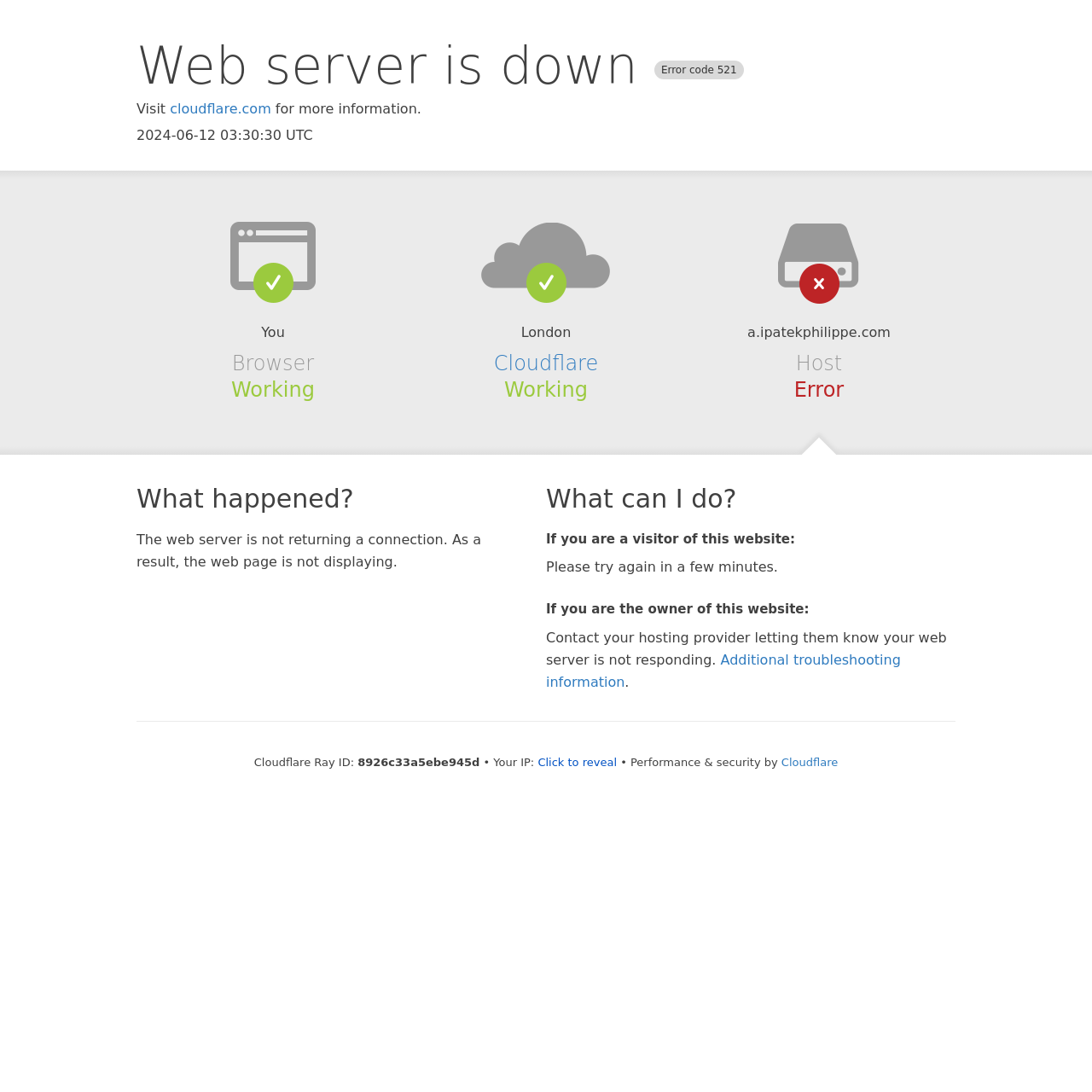Given the webpage screenshot and the description, determine the bounding box coordinates (top-left x, top-left y, bottom-right x, bottom-right y) that define the location of the UI element matching this description: Cloudflare

[0.716, 0.692, 0.767, 0.704]